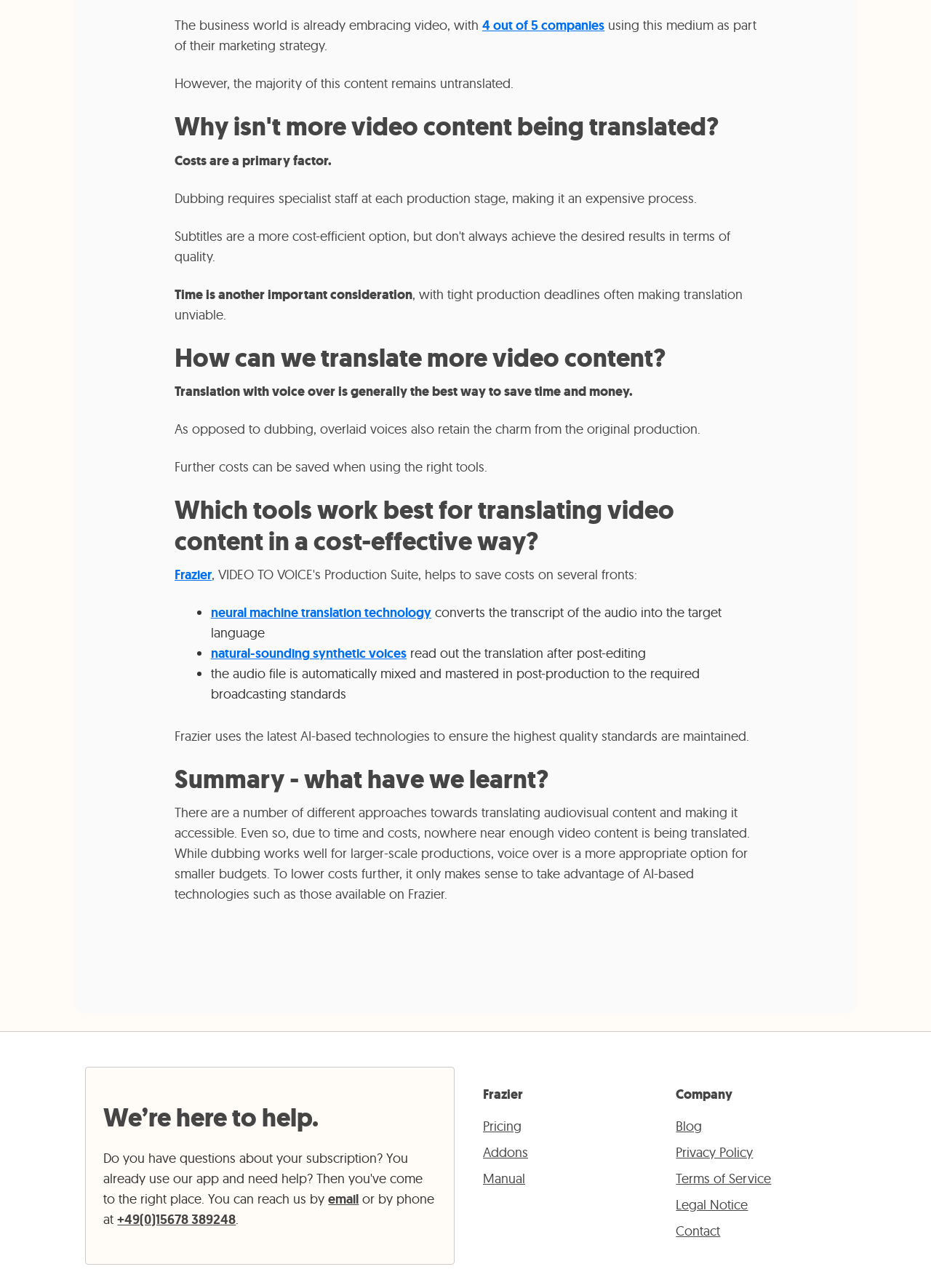Determine the bounding box coordinates of the section I need to click to execute the following instruction: "Check the 'Blog'". Provide the coordinates as four float numbers between 0 and 1, i.e., [left, top, right, bottom].

[0.726, 0.867, 0.828, 0.883]